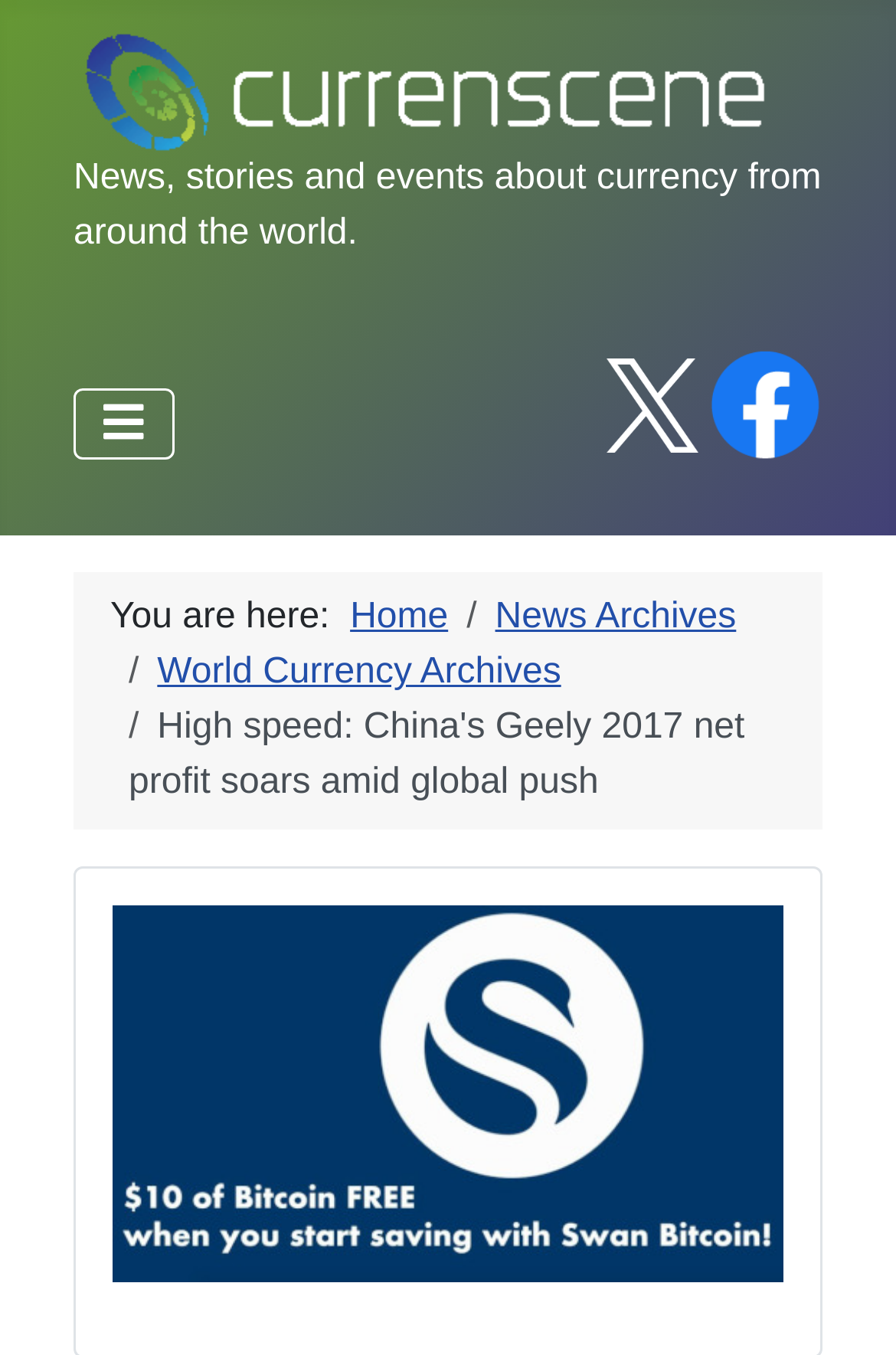Write an elaborate caption that captures the essence of the webpage.

The webpage is a news and information portal focused on the currency industry. At the top left, there is a logo of "CurrenScene" accompanied by a link to the website's homepage. Below the logo, there is a brief description of the website, stating that it provides news, stories, and events about currency from around the world.

To the right of the logo, there is a navigation menu labeled "Main Menu" with a toggle button to expand or collapse it. Further to the right, there are three social media logos, including "X_Logo" and "f_logo_RGB-Blue_58", with links to their respective pages.

Below the top section, there is a "Breadcrumbs" navigation menu, which displays the current page's location within the website's hierarchy. It shows the user's current path, starting from the "Home" page, followed by "News Archives" and "World Currency Archives".

The main content of the webpage is dominated by a large image advertisement for "SwanBitcoin445X250", which takes up most of the page's real estate. The image is accompanied by a link to the advertised website.